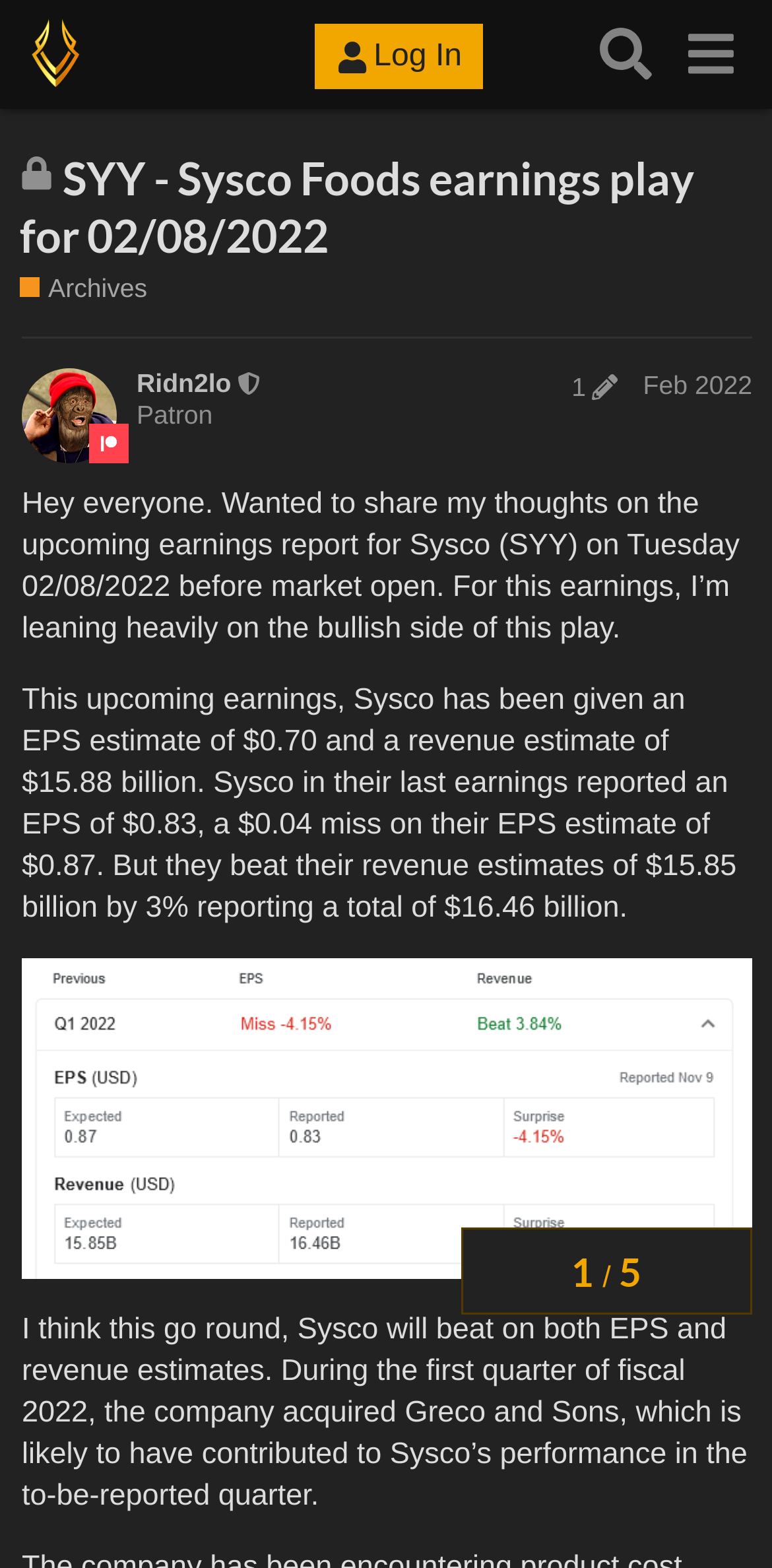Please find the bounding box coordinates of the element that needs to be clicked to perform the following instruction: "Search for something". The bounding box coordinates should be four float numbers between 0 and 1, represented as [left, top, right, bottom].

[0.755, 0.008, 0.865, 0.062]